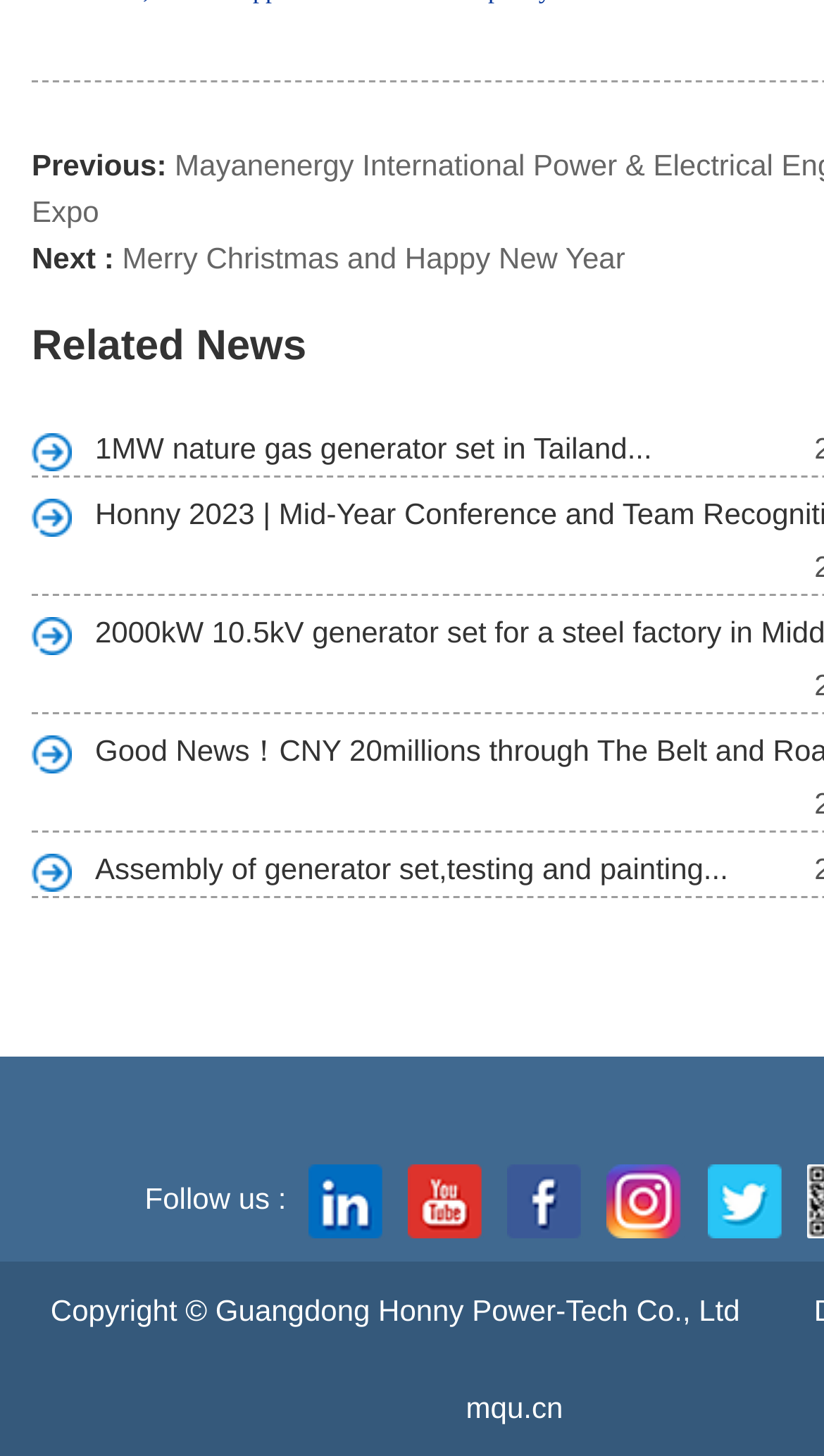What is the position of the 'Follow us :' text on the webpage?
Utilize the information in the image to give a detailed answer to the question.

I analyzed the bounding box coordinates of the 'Follow us :' text element and found that its y1 and y2 values are 0.812 and 0.835, respectively, which indicates that it is located at the bottom of the webpage. Its x1 and x2 values are 0.176 and 0.347, respectively, which indicates that it is located on the left side of the webpage.